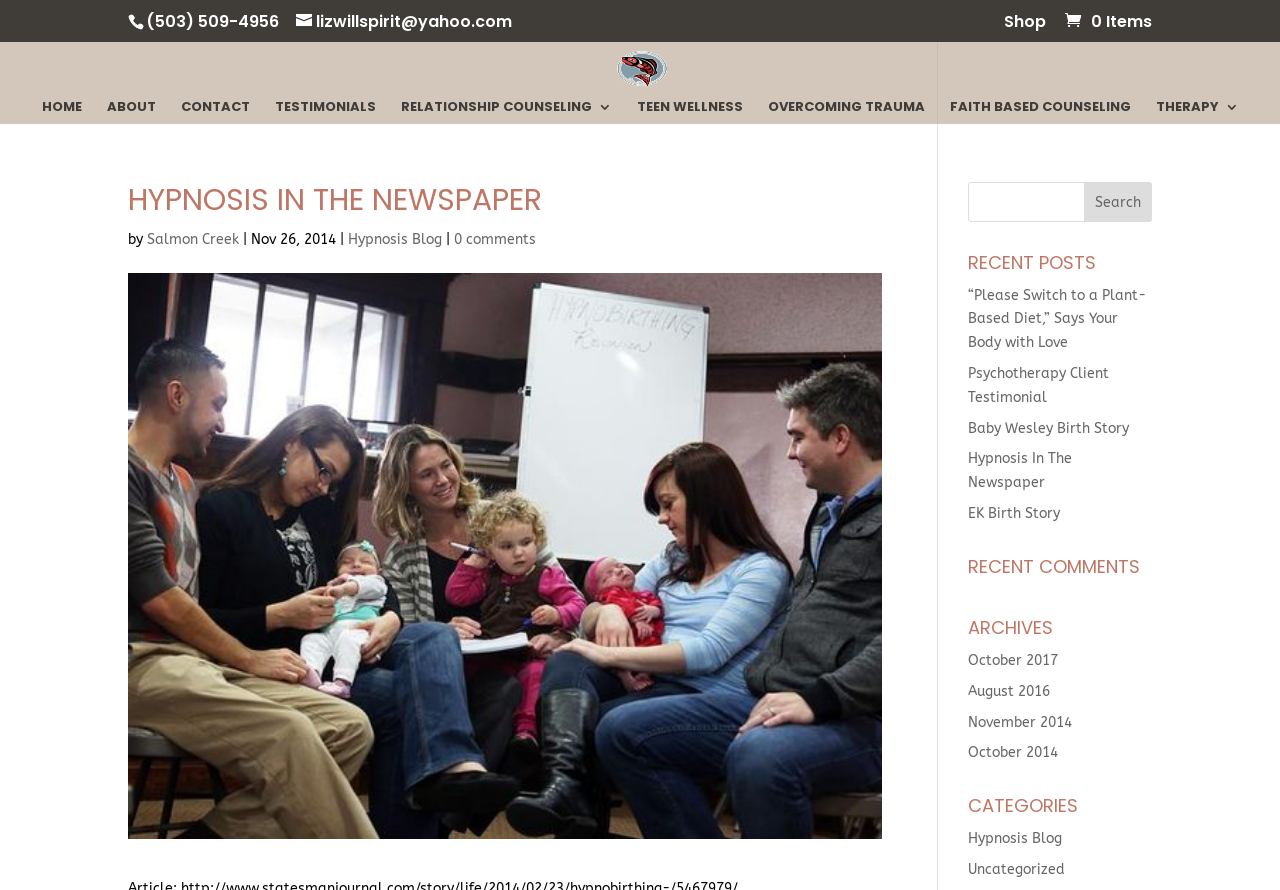Find the bounding box coordinates of the element I should click to carry out the following instruction: "search for something".

[0.756, 0.204, 0.9, 0.249]